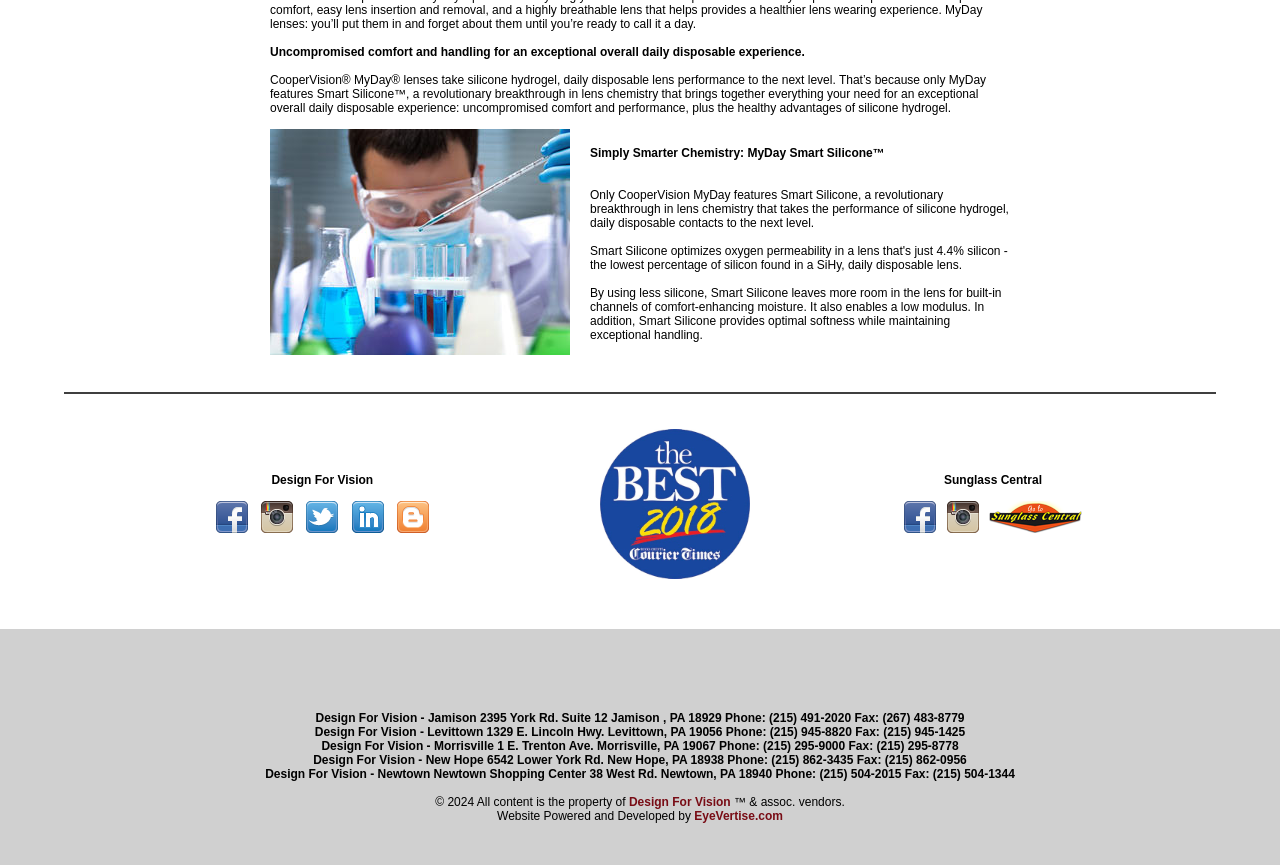Using the element description provided, determine the bounding box coordinates in the format (top-left x, top-left y, bottom-right x, bottom-right y). Ensure that all values are floating point numbers between 0 and 1. Element description: parent_node: Design For Vision

[0.239, 0.603, 0.264, 0.619]